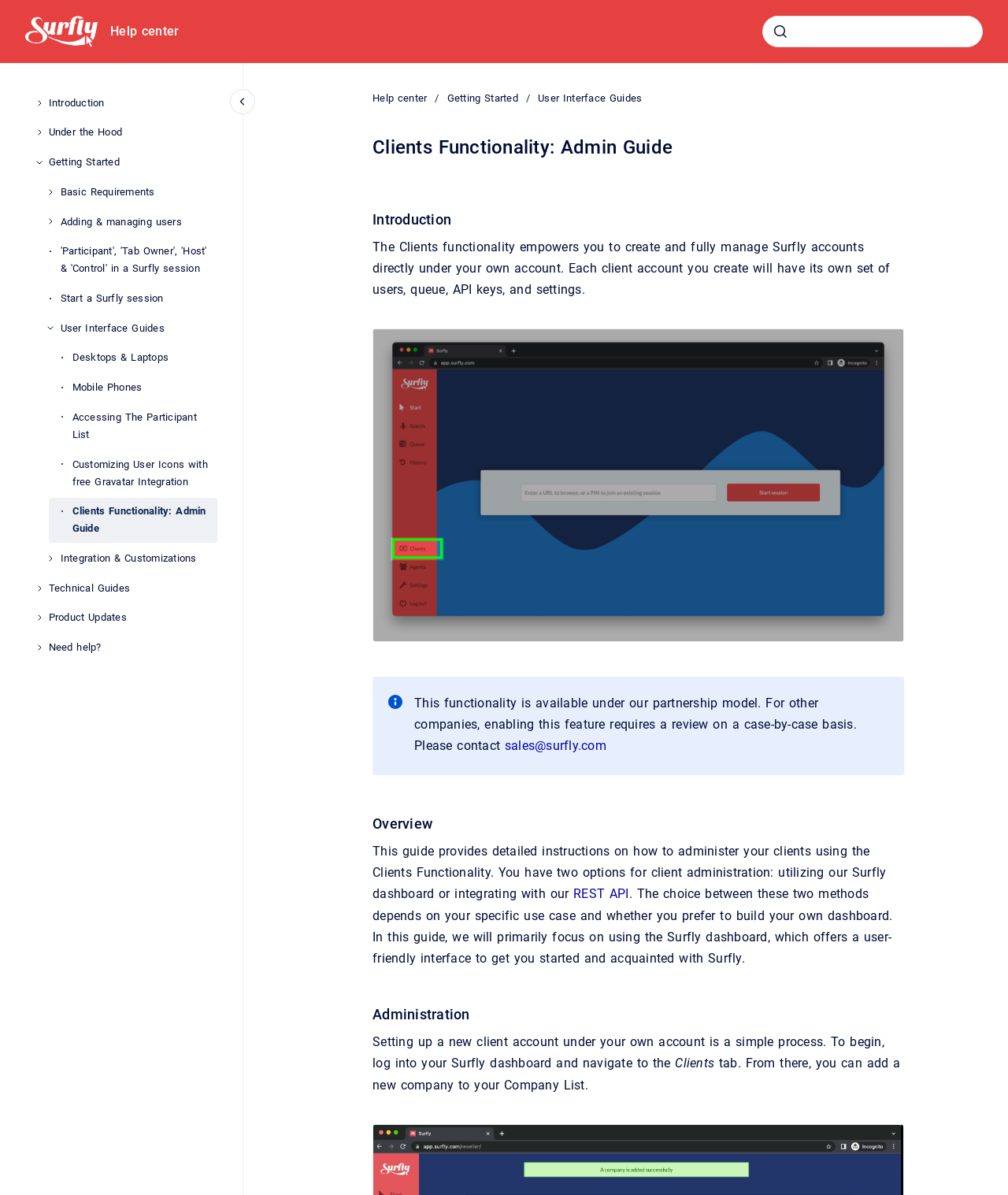Provide a brief response to the question using a single word or phrase: 
How many navigation links are there in the main navigation?

7